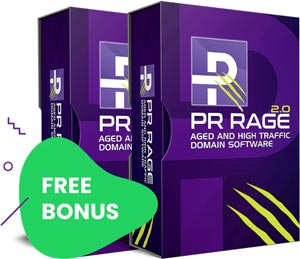Generate a detailed caption that encompasses all aspects of the image.

The image showcases the packaging of "PR Rage 2.0," a software designed for acquiring aged and high-traffic domain names. The bold purple boxes display the software's logo prominently, indicating its focus on domain management and trading. In the foreground, a vibrant green badge proclaims "FREE BONUS," suggesting a promotional offer for potential users. This imagery is part of the "SEO Affiliate Domination" program, aimed at guiding users through effective domain flipping strategies. The software promises to equip users with tools and insights to optimize their domain investments.